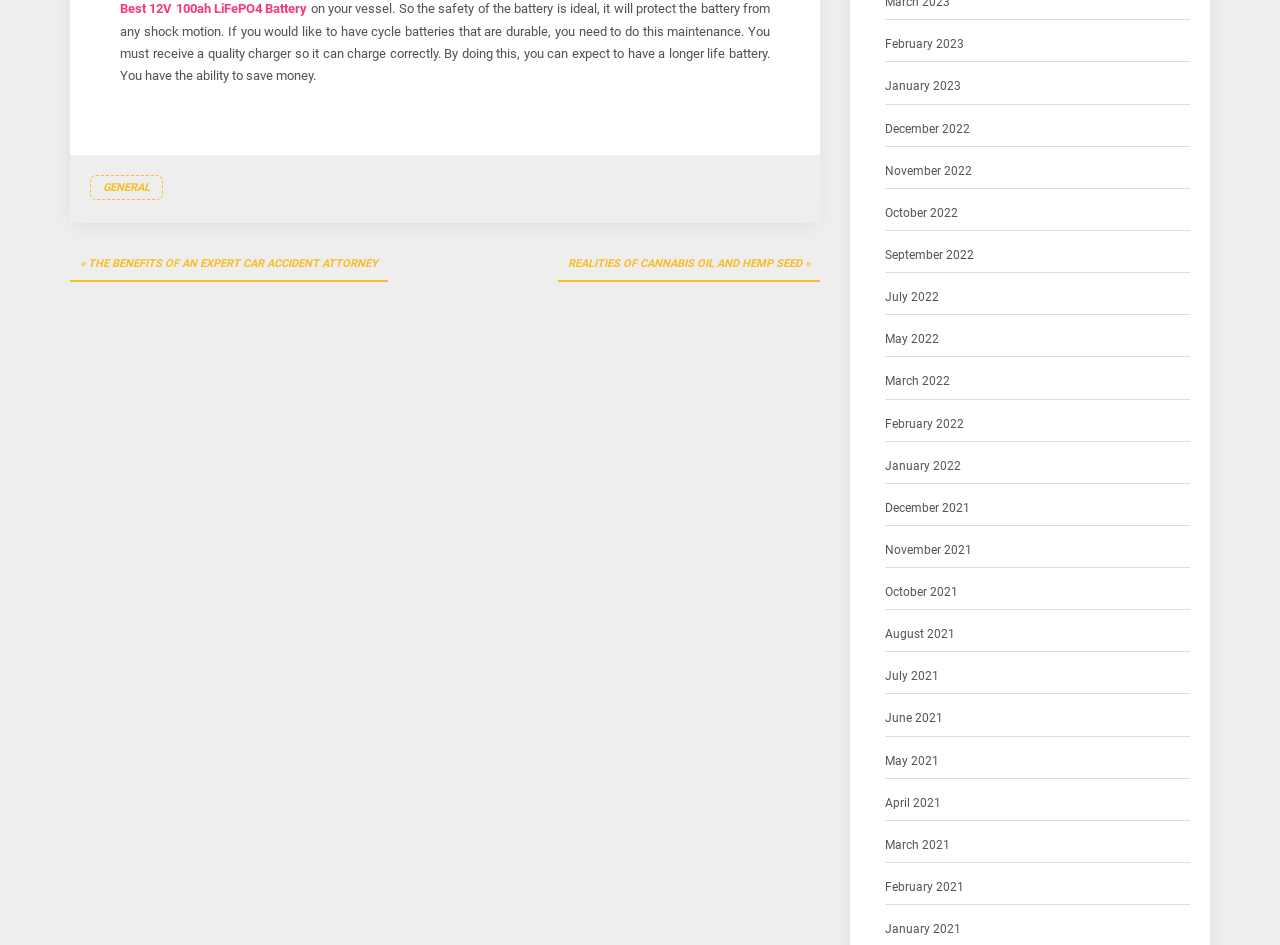Identify the bounding box coordinates of the clickable region to carry out the given instruction: "Click on the 'Best 12V 100ah LiFePO4 Battery' link".

[0.094, 0.001, 0.24, 0.017]